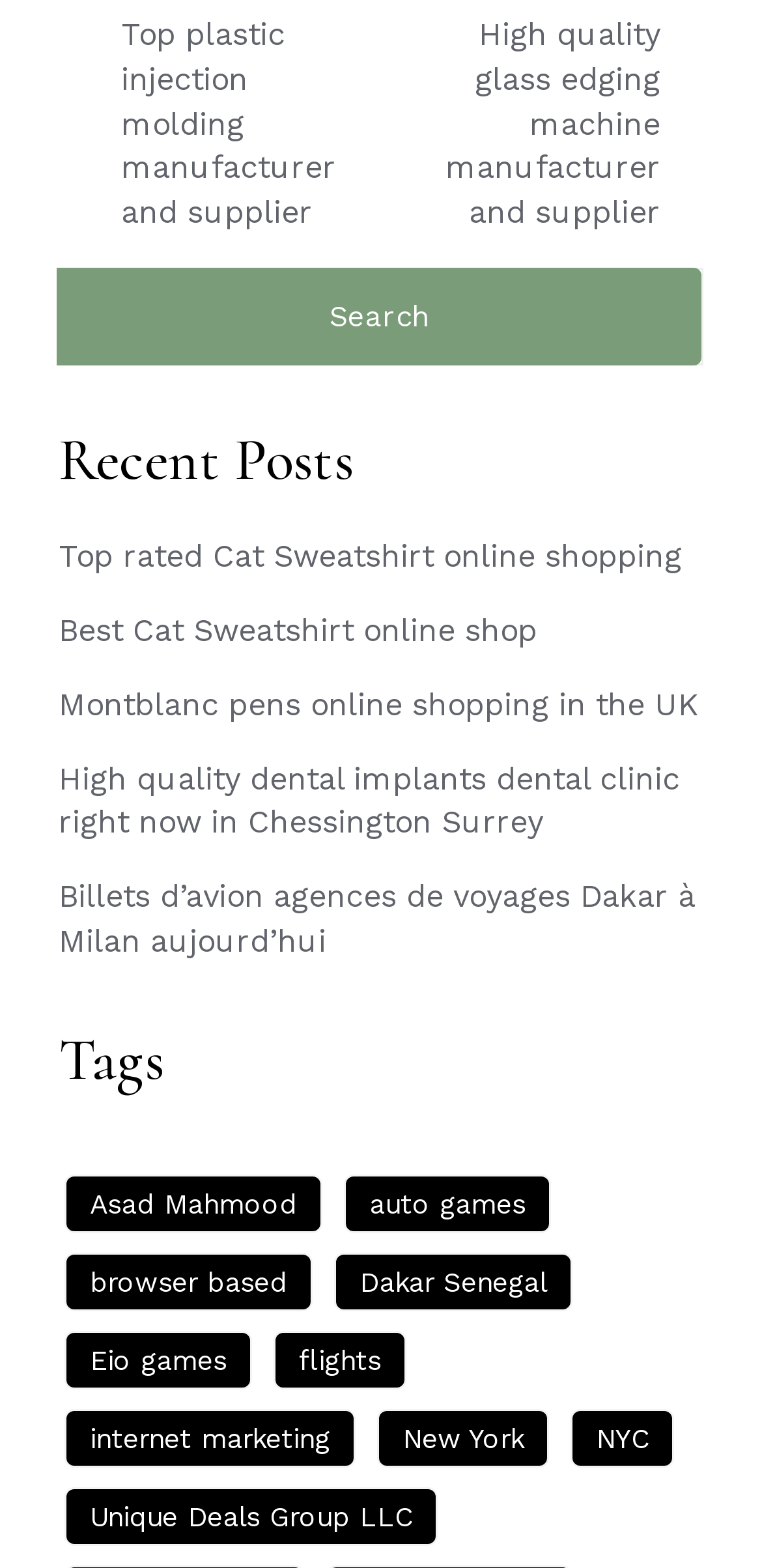What is the purpose of the button next to the search box?
Based on the image, answer the question with as much detail as possible.

The button next to the search box has the label 'Search', which suggests that it is used to submit the search query and retrieve the search results.